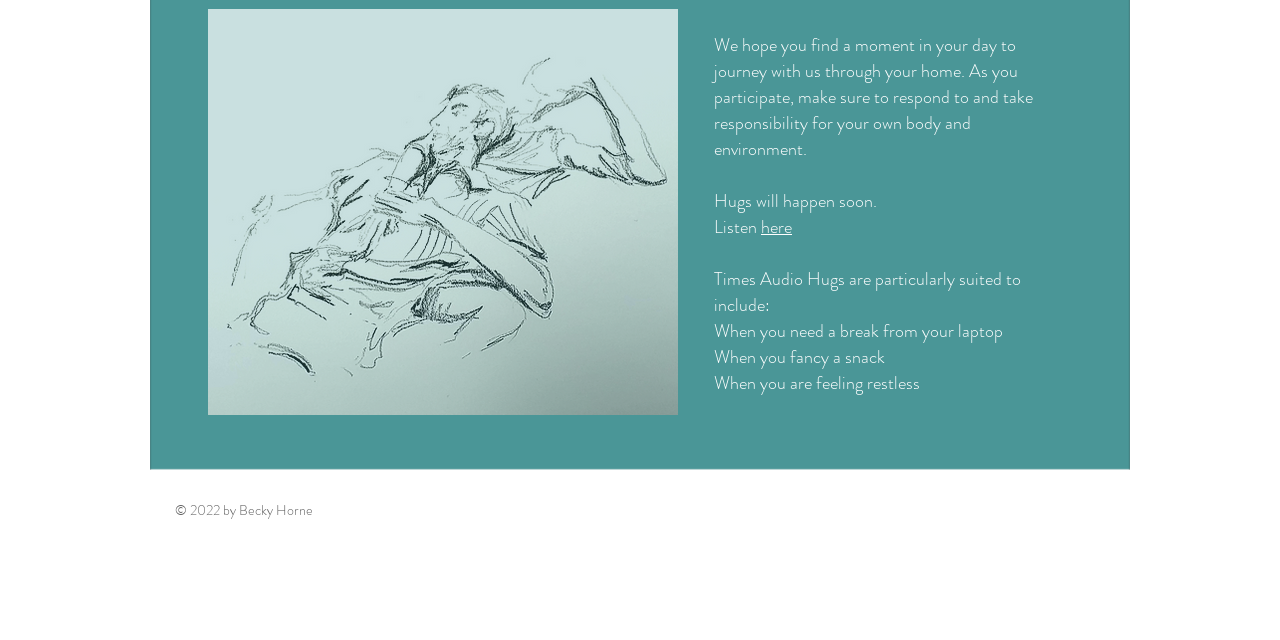Determine the bounding box for the described UI element: "here".

[0.595, 0.334, 0.619, 0.375]